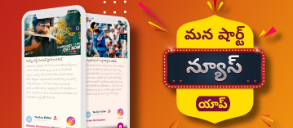How many smartphone screens are displayed?
Kindly answer the question with as much detail as you can.

The caption states that 'on one side, two smartphone screens display various Telugu movie listings', implying that there are two smartphone screens shown.